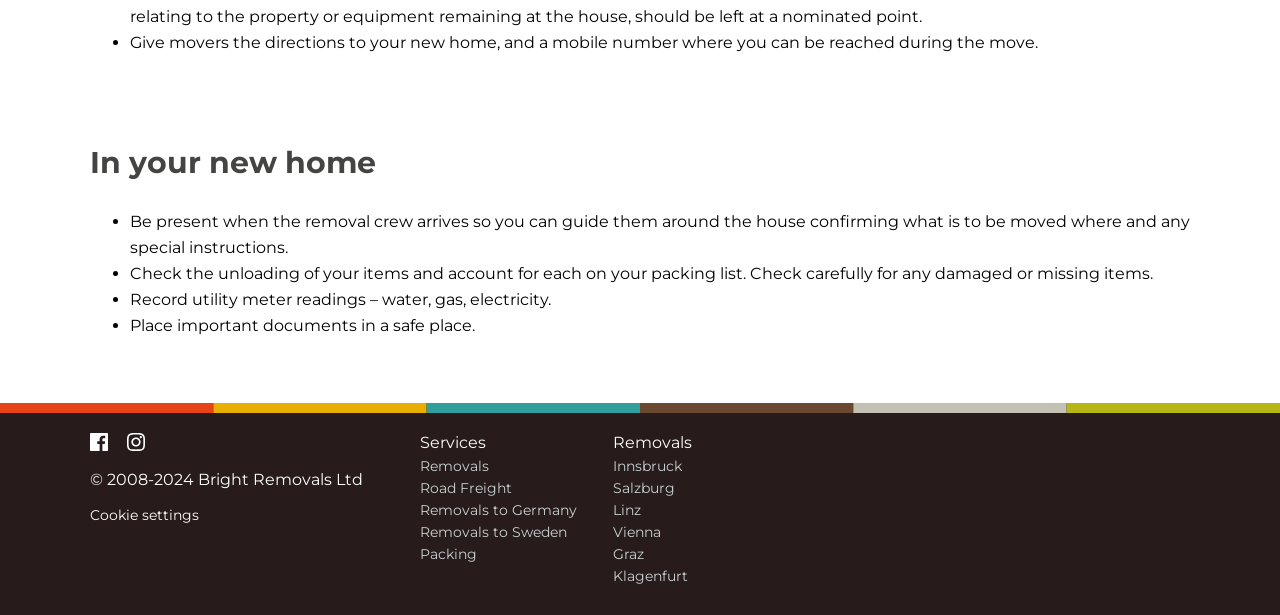Find the bounding box coordinates of the area that needs to be clicked in order to achieve the following instruction: "Click on Cookie settings". The coordinates should be specified as four float numbers between 0 and 1, i.e., [left, top, right, bottom].

[0.07, 0.823, 0.155, 0.852]